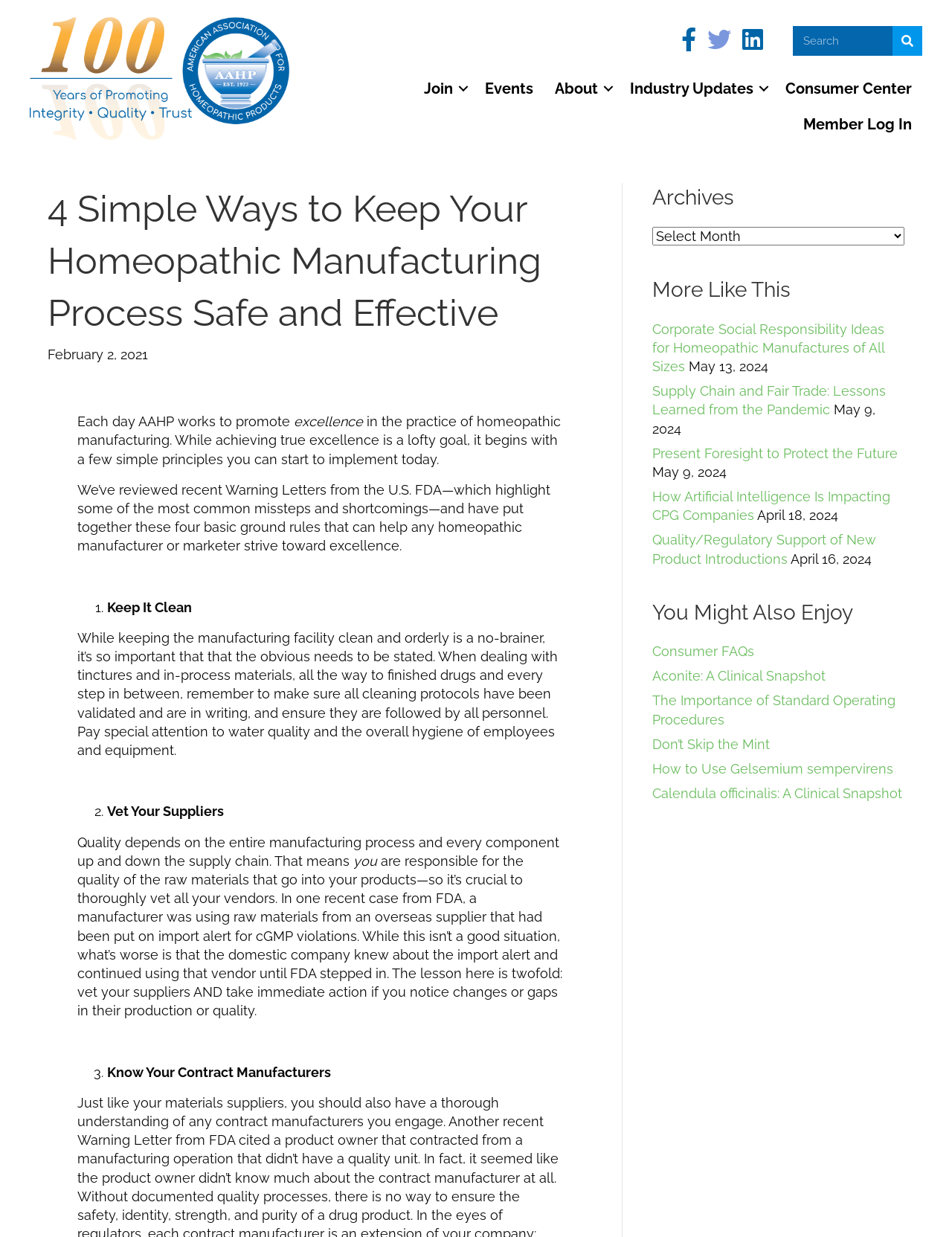How many simple ways are mentioned to keep the homeopathic manufacturing process safe and effective?
Using the image, provide a detailed and thorough answer to the question.

The webpage lists four simple ways to keep the homeopathic manufacturing process safe and effective, which are numbered from 1 to 4. These ways are presented in a list format, with each item having a brief description and explanation.